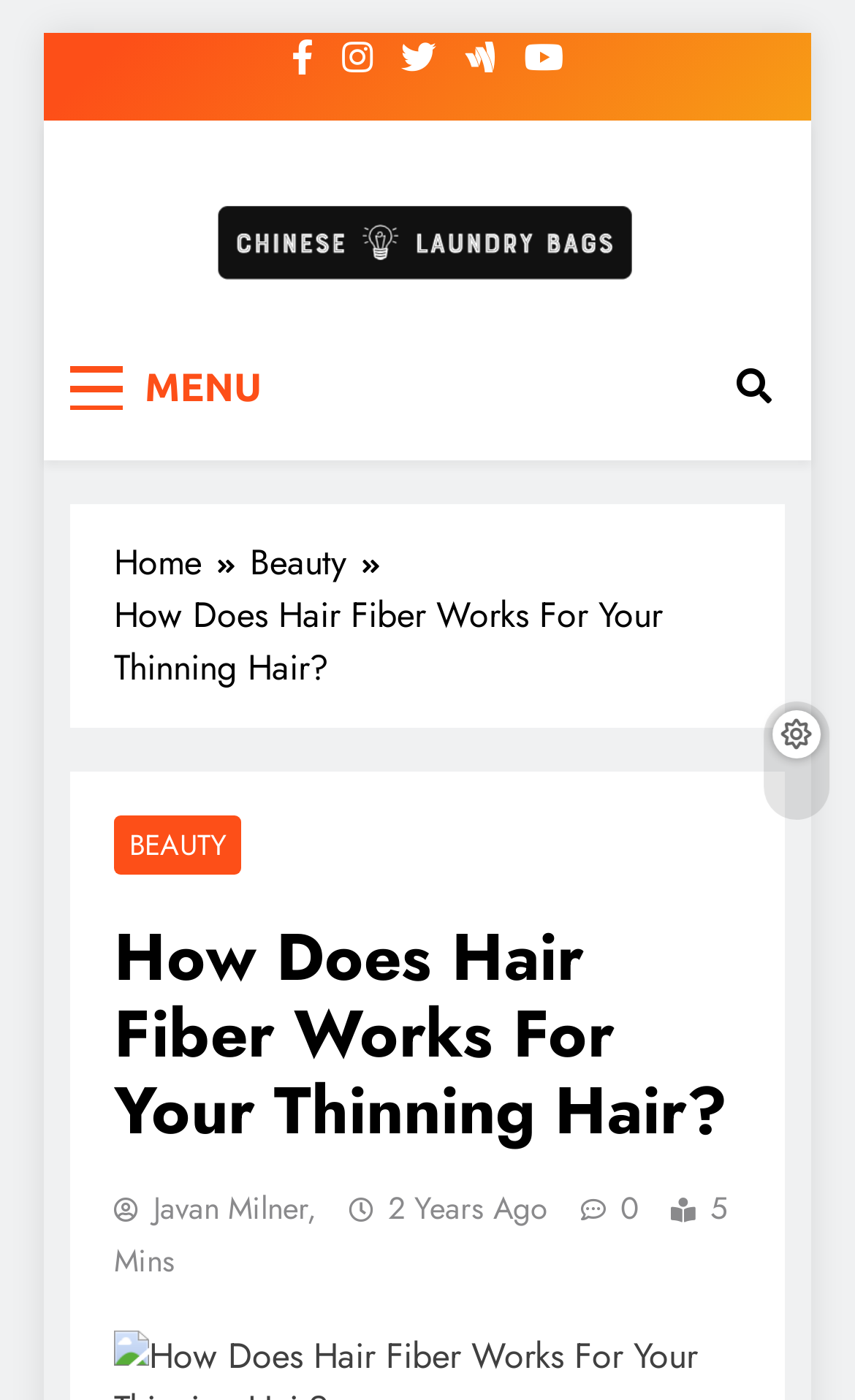Can you look at the image and give a comprehensive answer to the question:
What is the purpose of the button with the text 'MENU'?

The button with the text 'MENU' has an attribute 'expanded' set to 'False', indicating that it is used to expand or collapse a menu. This is a common pattern in web design, where a menu is hidden by default and can be expanded by clicking on a button like this one.